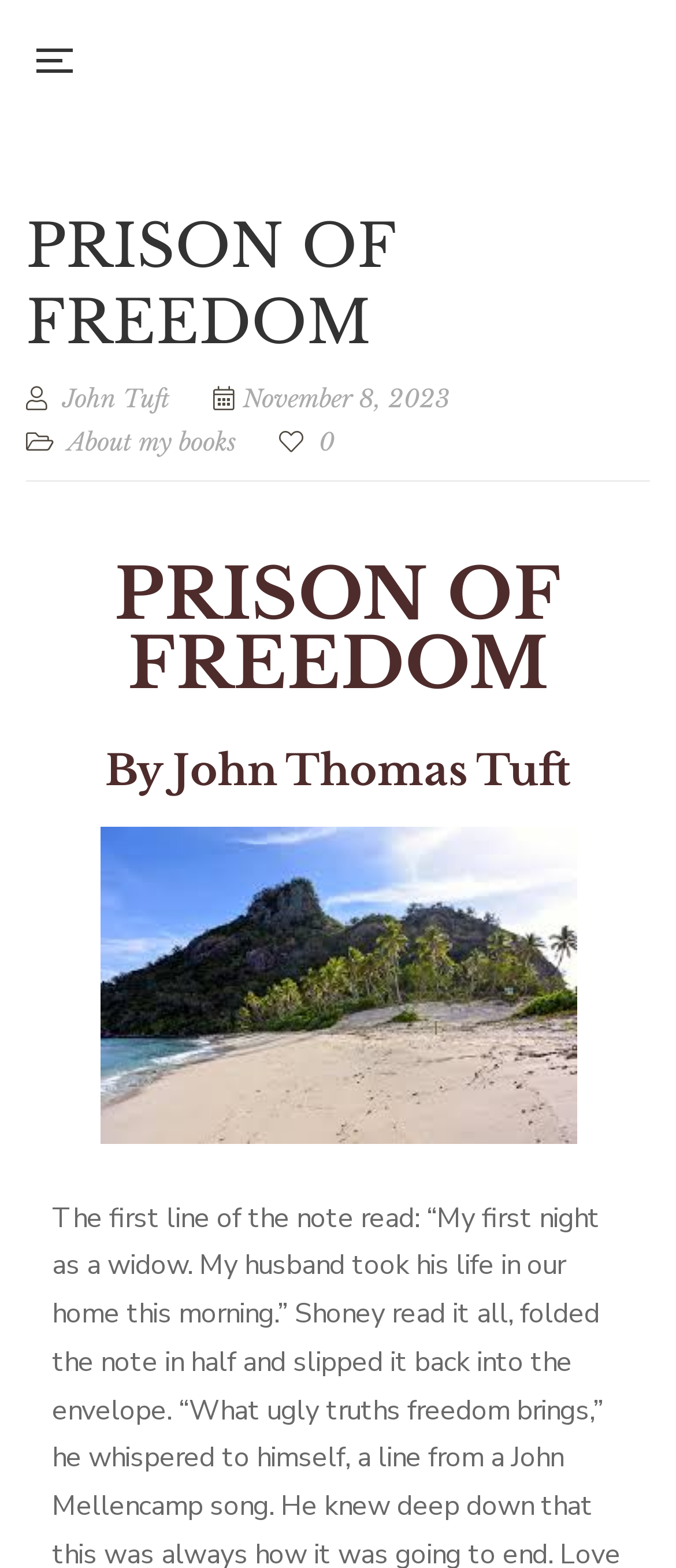Given the element description: "0", predict the bounding box coordinates of the UI element it refers to, using four float numbers between 0 and 1, i.e., [left, top, right, bottom].

[0.413, 0.271, 0.495, 0.291]